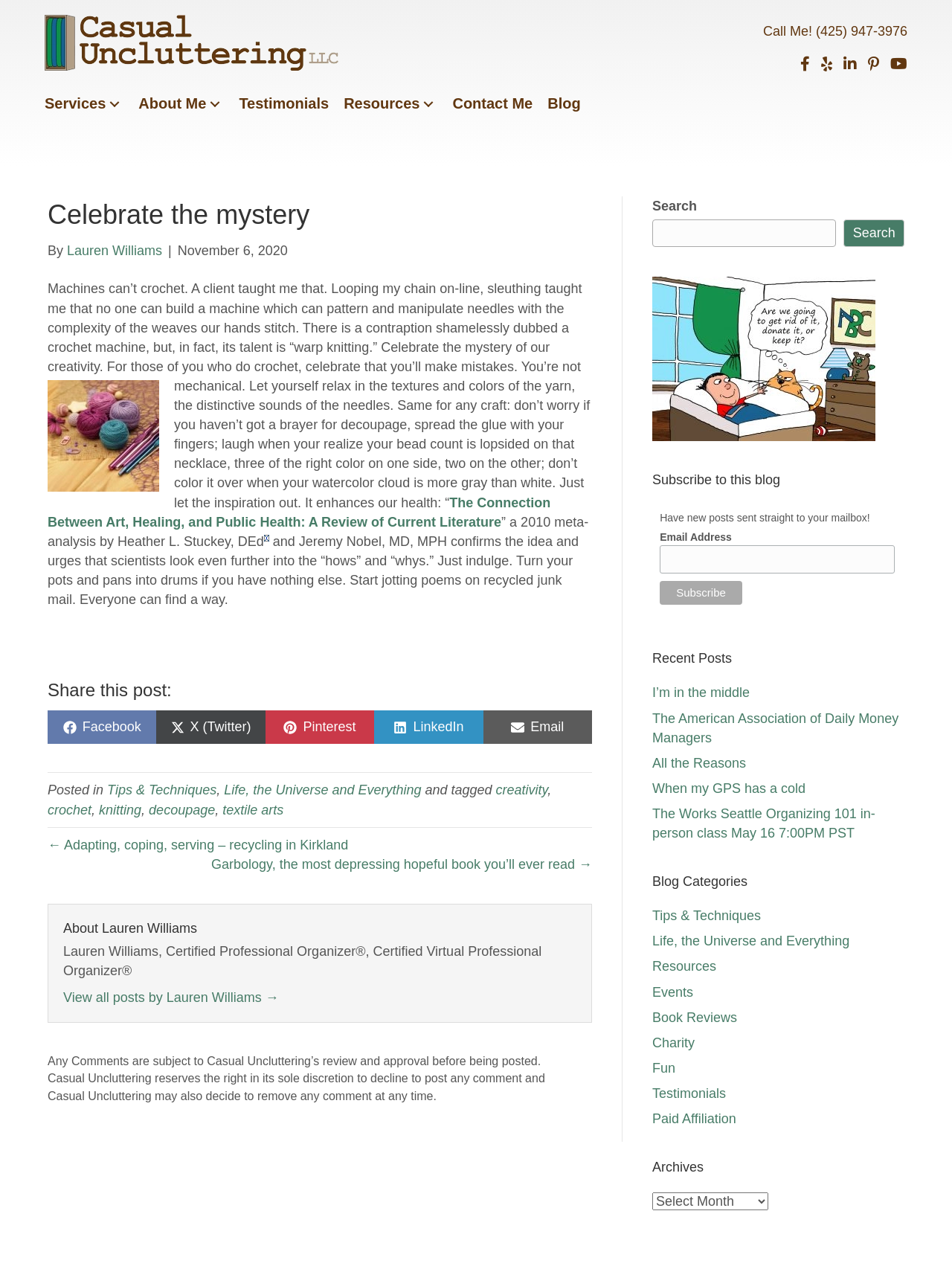Using the information from the screenshot, answer the following question thoroughly:
What is the purpose of the search box?

The search box is located in the top right corner of the page and allows users to search for specific topics or keywords within the blog.